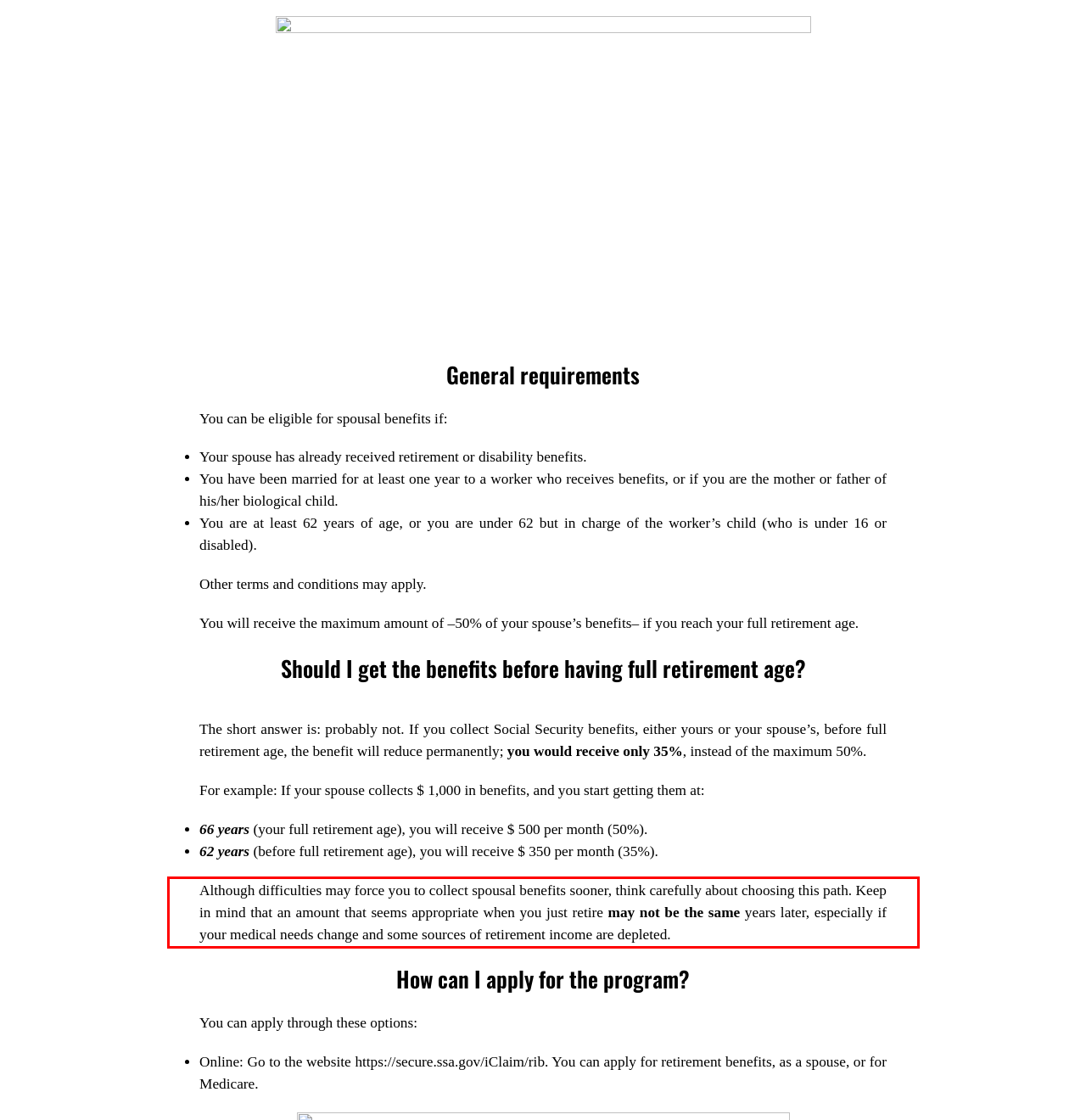You are provided with a screenshot of a webpage that includes a UI element enclosed in a red rectangle. Extract the text content inside this red rectangle.

Although difficulties may force you to collect spousal benefits sooner, think carefully about choosing this path. Keep in mind that an amount that seems appropriate when you just retire may not be the same years later, especially if your medical needs change and some sources of retirement income are depleted.